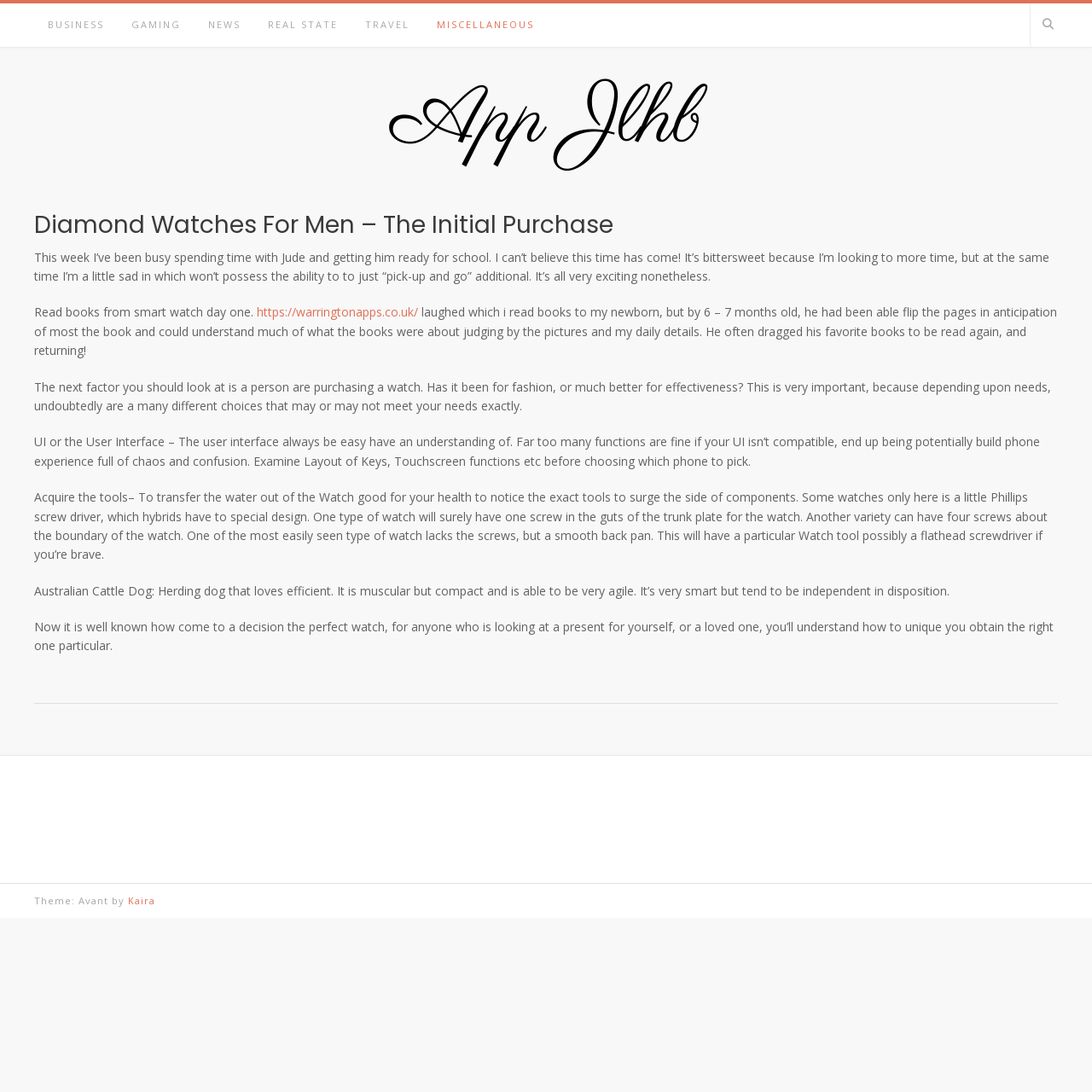From the element description App Jlhb, predict the bounding box coordinates of the UI element. The coordinates must be specified in the format (top-left x, top-left y, bottom-right x, bottom-right y) and should be within the 0 to 1 range.

[0.357, 0.075, 0.643, 0.148]